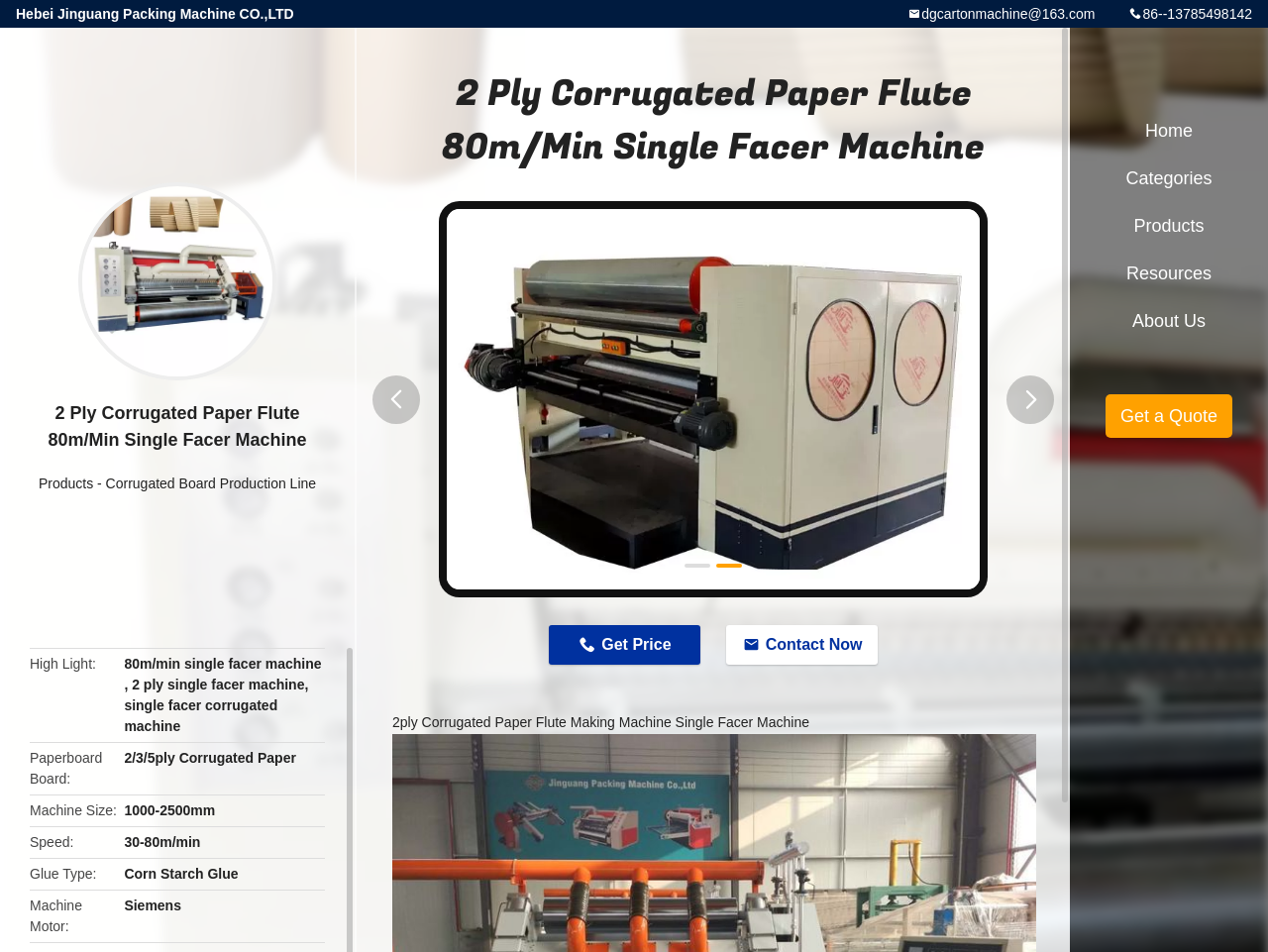Extract the main heading from the webpage content.

2 Ply Corrugated Paper Flute 80m/Min Single Facer Machine